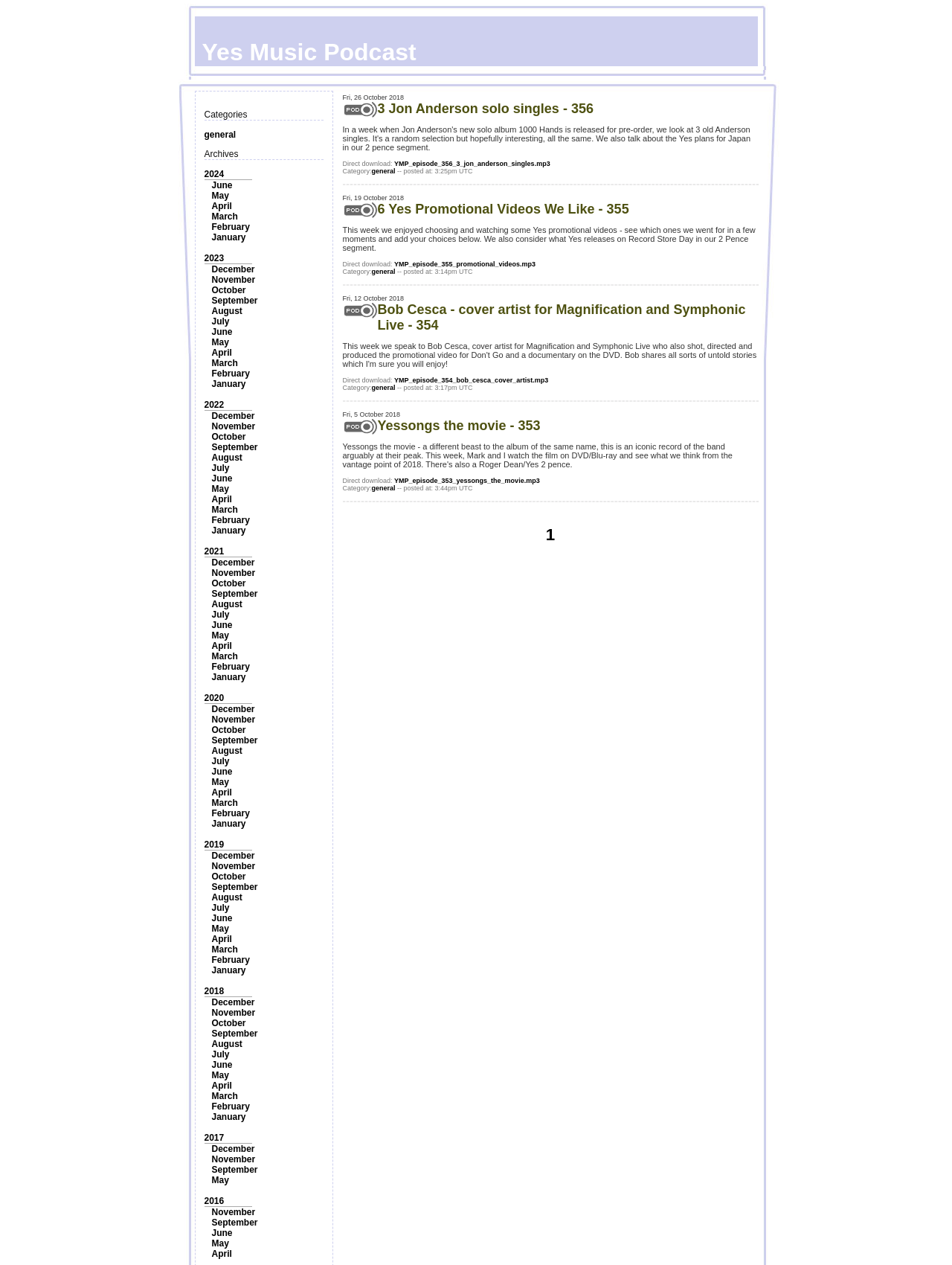Please locate the bounding box coordinates of the element that should be clicked to complete the given instruction: "View archives".

[0.214, 0.118, 0.25, 0.126]